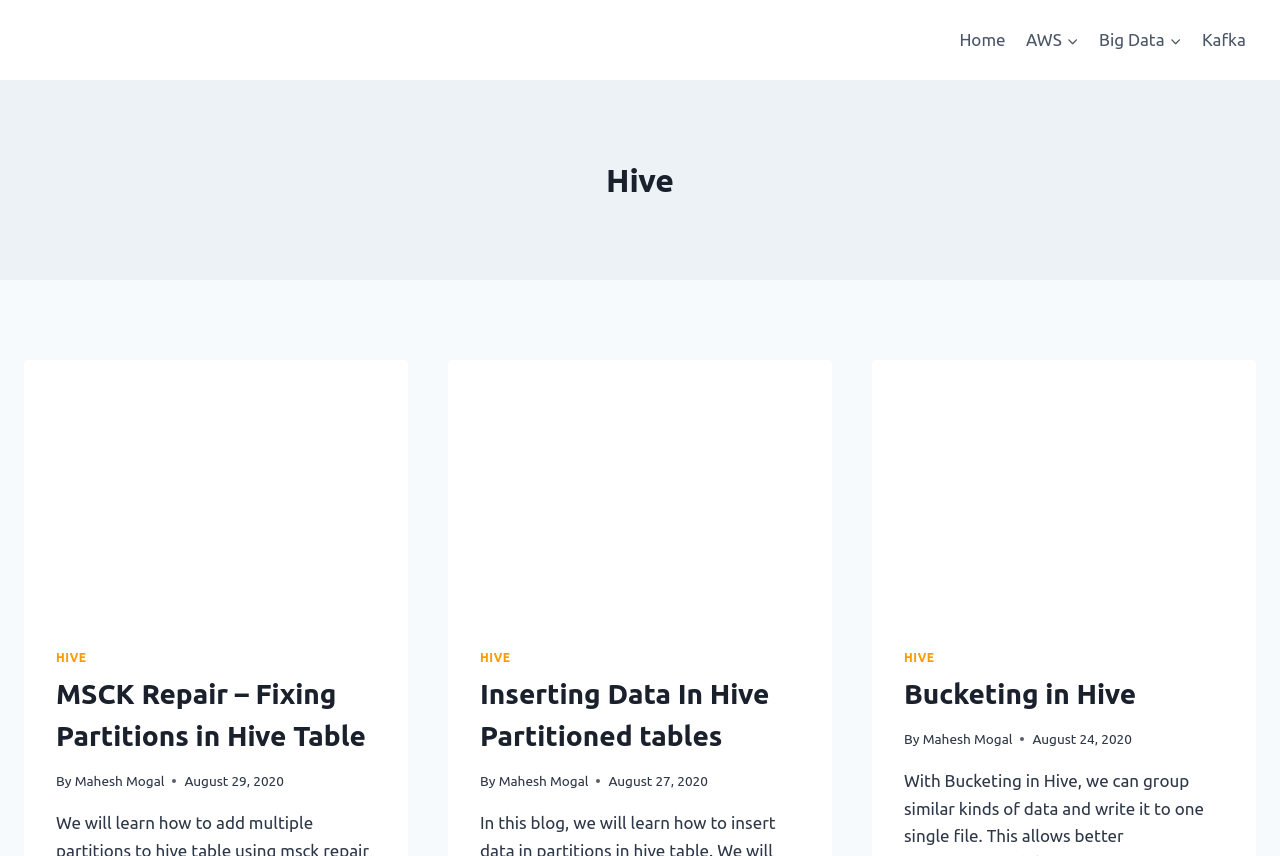Respond to the following question using a concise word or phrase: 
How many links are there in the primary navigation?

4